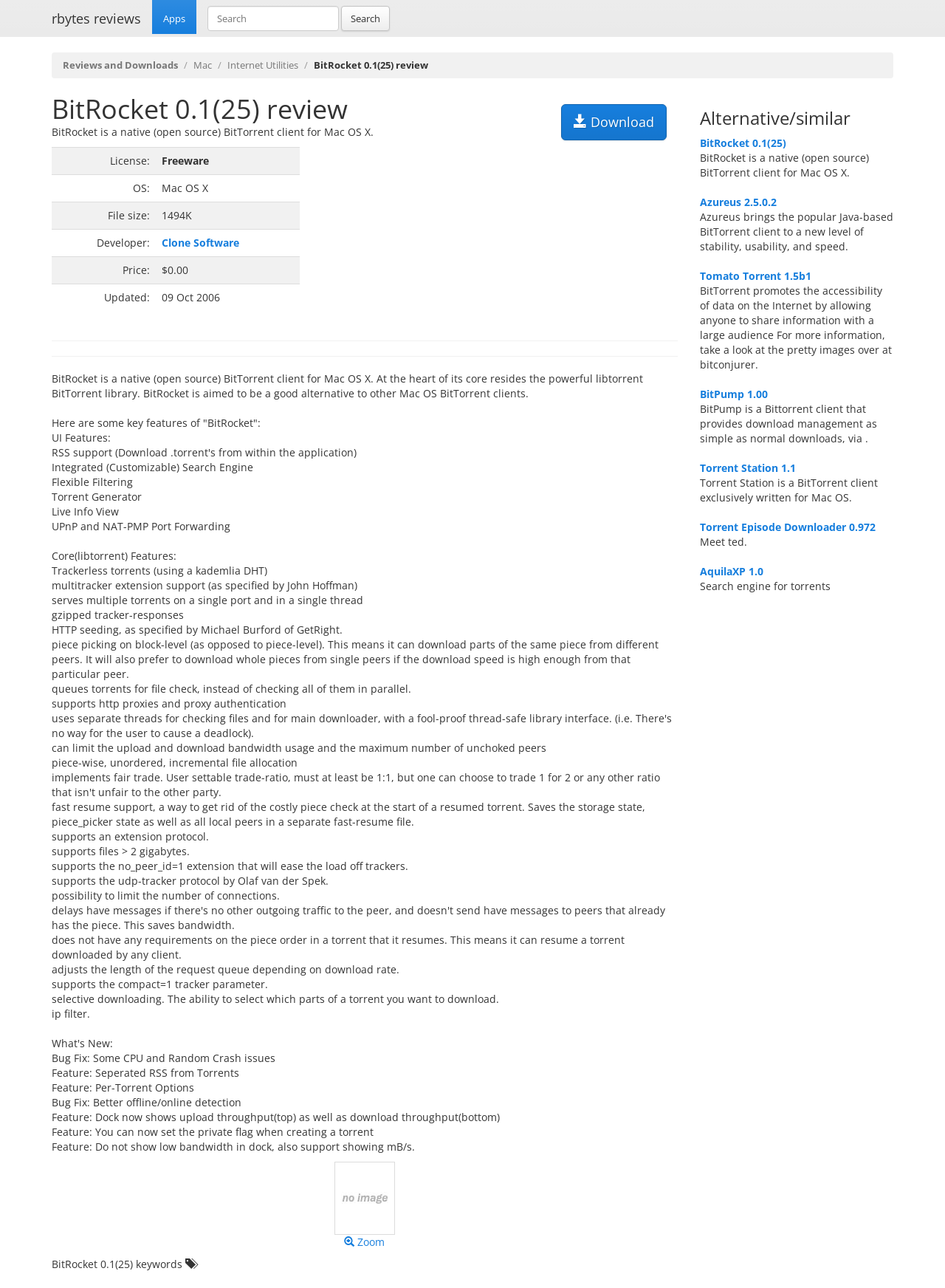Give a concise answer of one word or phrase to the question: 
What is the purpose of UPnP and NAT-PMP Port Forwarding?

Port Forwarding